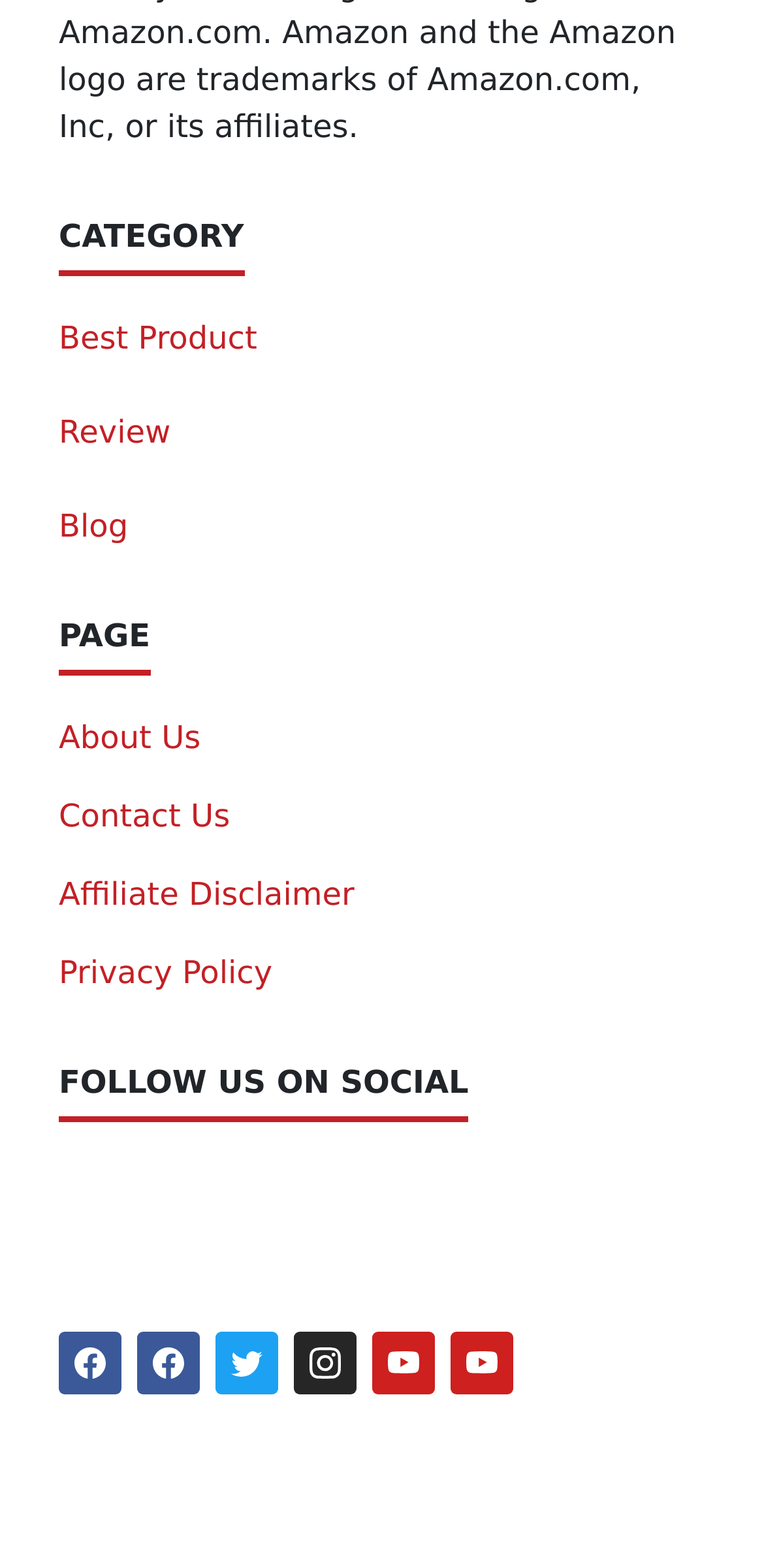Please give the bounding box coordinates of the area that should be clicked to fulfill the following instruction: "Visit About Us page". The coordinates should be in the format of four float numbers from 0 to 1, i.e., [left, top, right, bottom].

[0.077, 0.458, 0.263, 0.482]